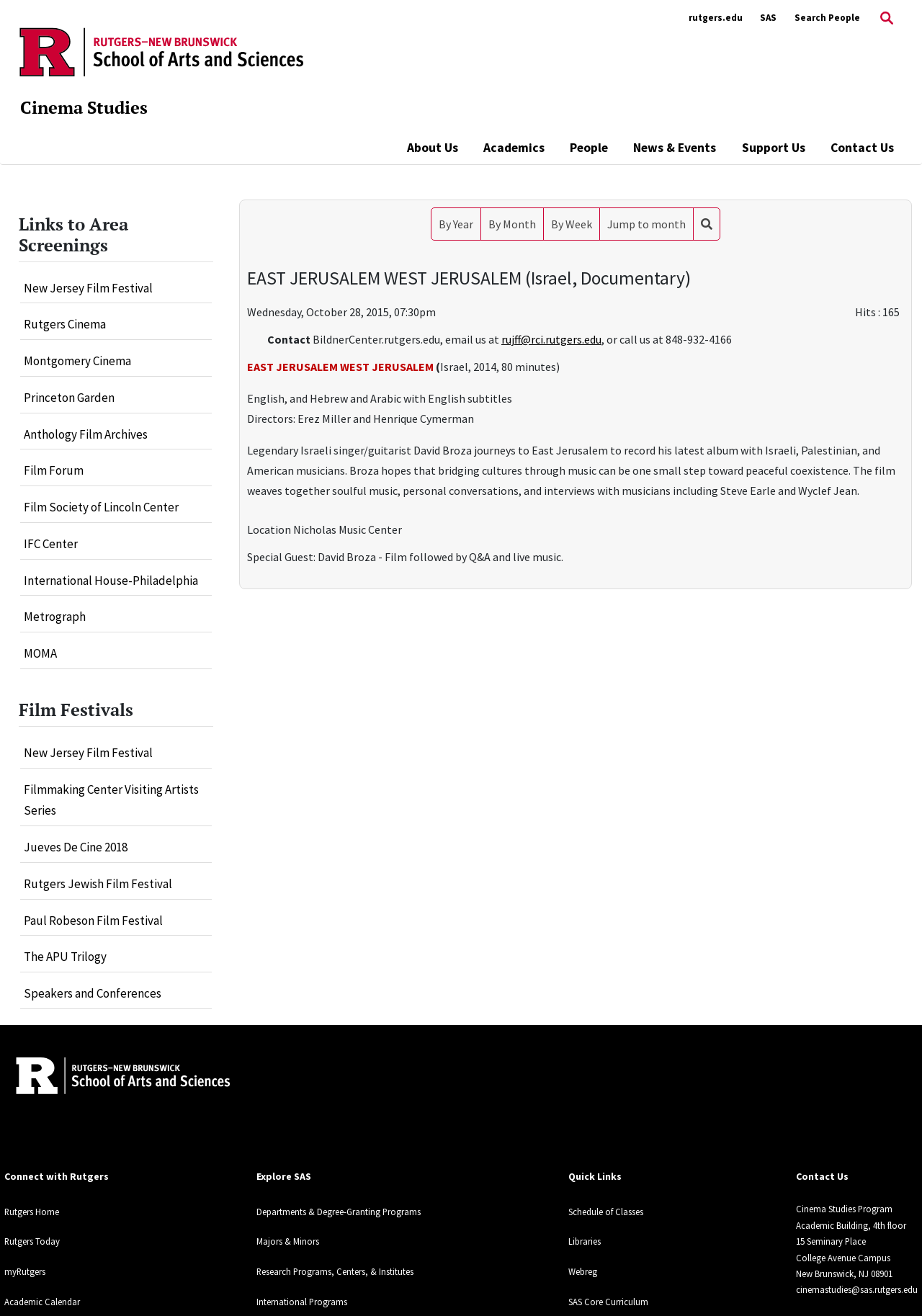What is the title of the documentary film mentioned on the webpage?
Analyze the image and provide a thorough answer to the question.

I found the title of the documentary film mentioned on the webpage, which is 'EAST JERUSALEM WEST JERUSALEM (Israel, Documentary)'. The title is 'EAST JERUSALEM WEST JERUSALEM'.